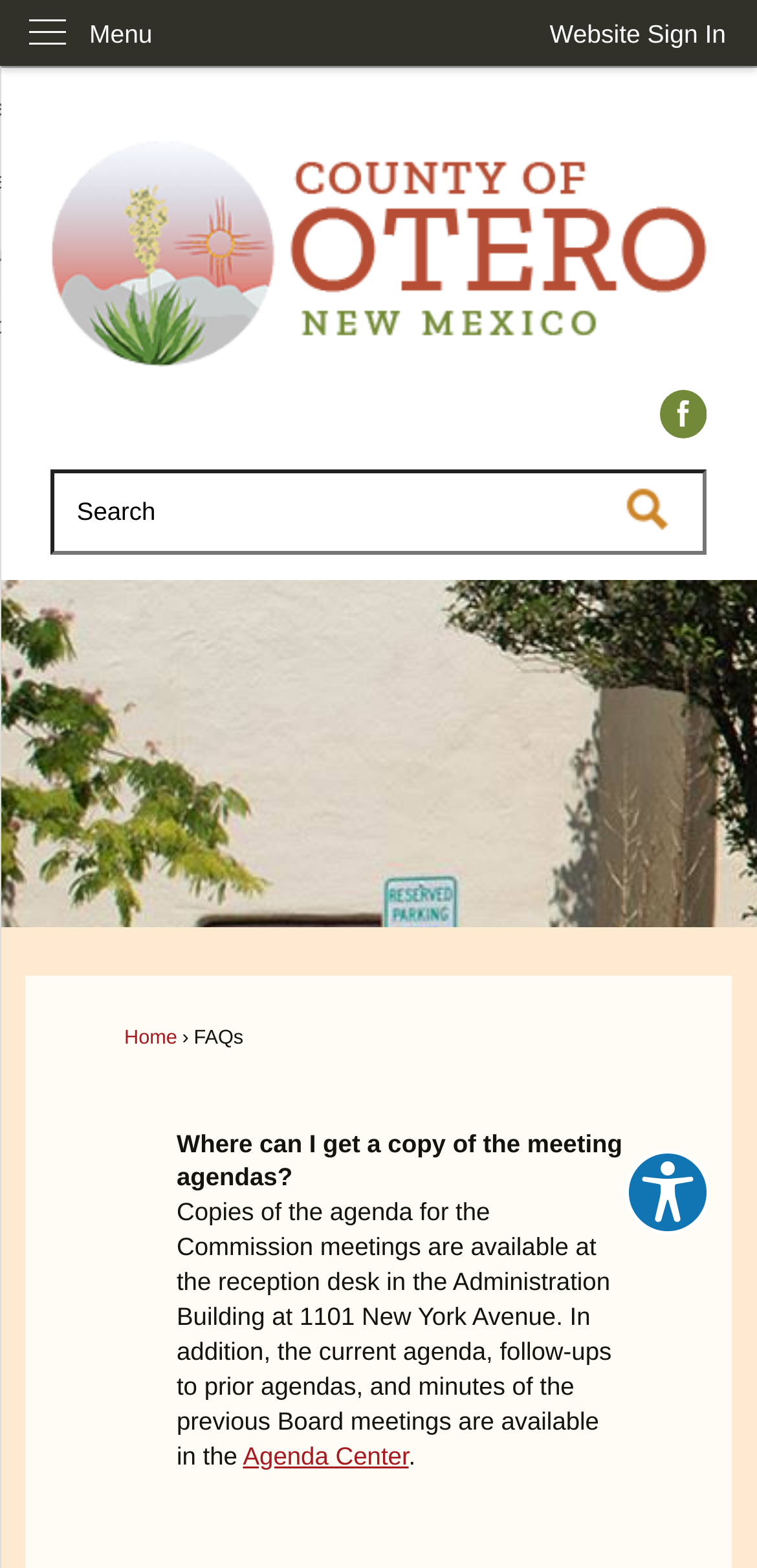Identify the coordinates of the bounding box for the element that must be clicked to accomplish the instruction: "Sign in to the website".

[0.685, 0.0, 1.0, 0.043]